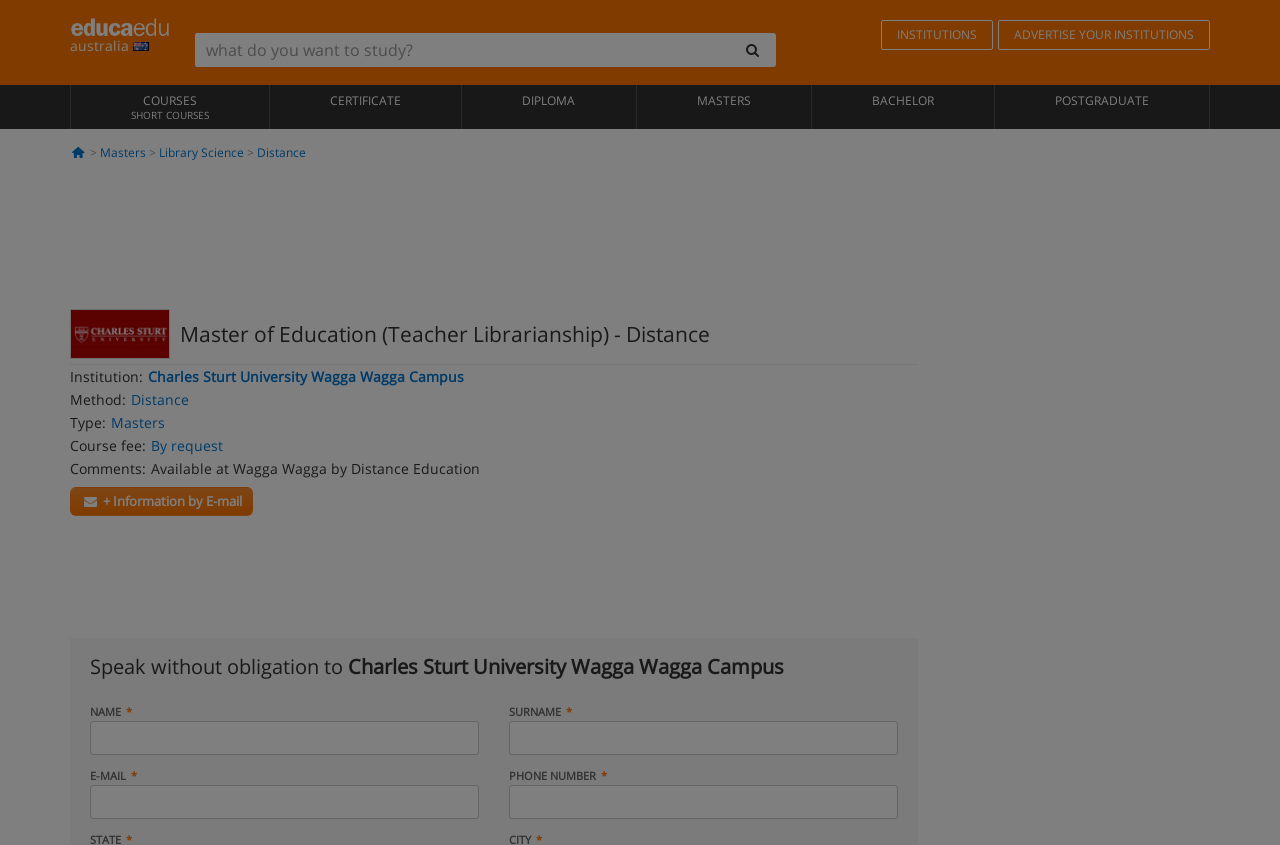Determine the bounding box coordinates of the clickable element necessary to fulfill the instruction: "search for a course". Provide the coordinates as four float numbers within the 0 to 1 range, i.e., [left, top, right, bottom].

[0.152, 0.039, 0.571, 0.079]